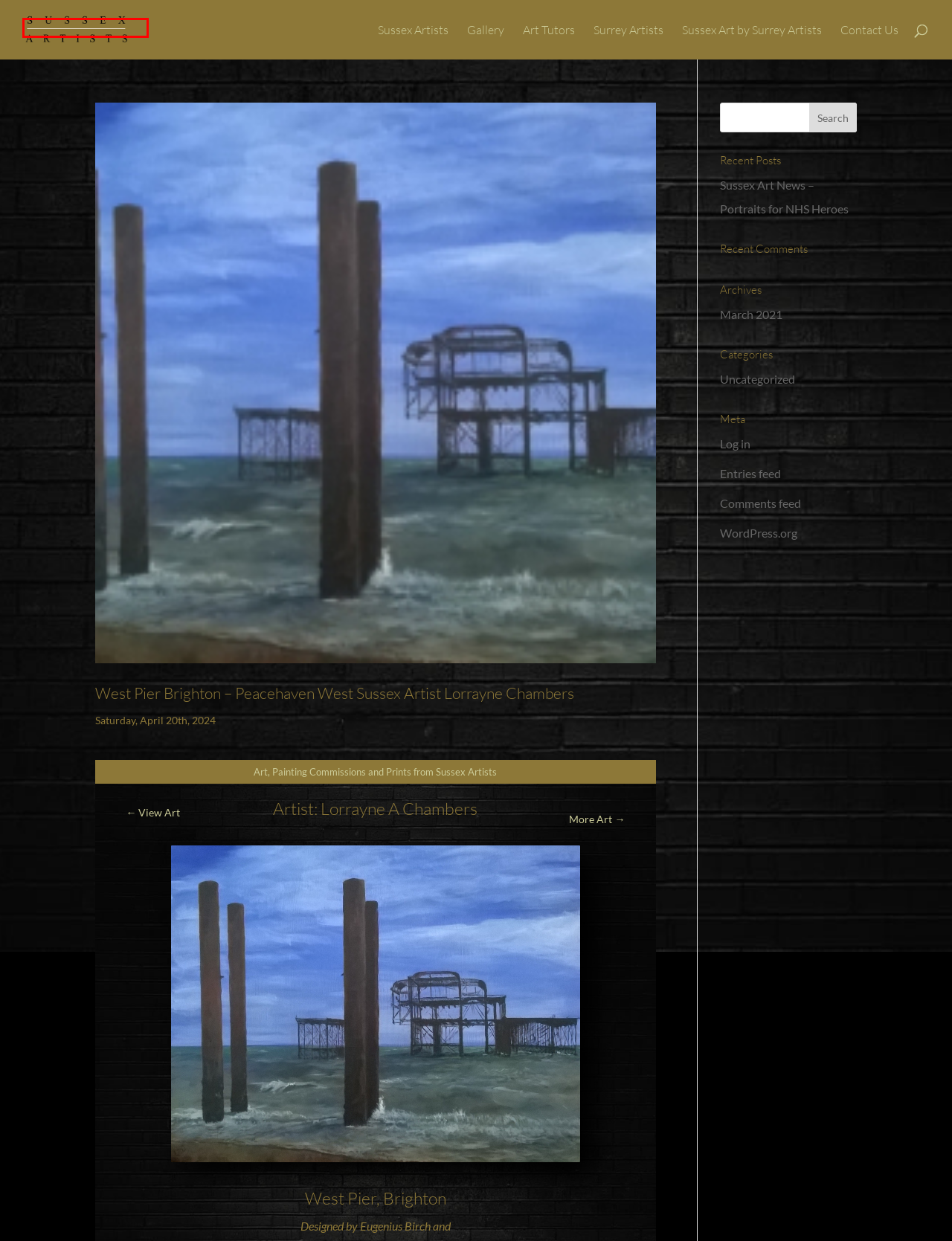You have a screenshot of a webpage with a red bounding box highlighting a UI element. Your task is to select the best webpage description that corresponds to the new webpage after clicking the element. Here are the descriptions:
A. Gallery of Sussex Art by Surrey Artists | Sussex Artists
B. East Sussex & West Sussex Art Tutors | Sussex Artists
C. Eugenius Birch (1818-1882)
D. Surrey Artists - Galleries Of Art - Paintings For Sale
E. Sussex Artists
F. Sussex Art News – Portraits for NHS Heroes | Sussex Artists
G. Sussex Artists - Galleries Of Art - Paintings For Sale By East & West Sussex Artists
H. Sussex Artists Advertising & Website Services & Contact Information | Sussex Artists

G